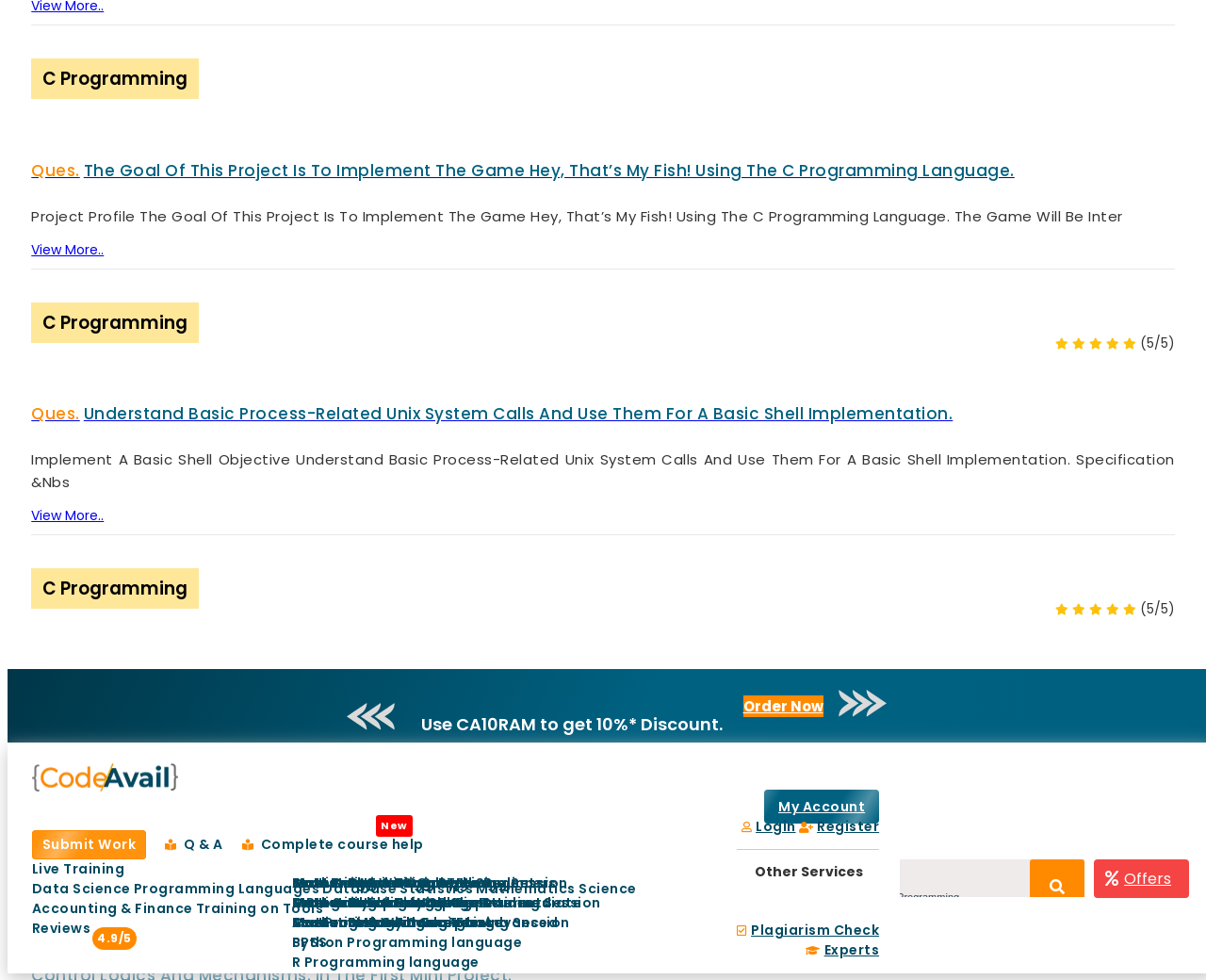Please identify the bounding box coordinates of the element's region that I should click in order to complete the following instruction: "Become a tutor". The bounding box coordinates consist of four float numbers between 0 and 1, i.e., [left, top, right, bottom].

[0.006, 0.895, 0.101, 0.917]